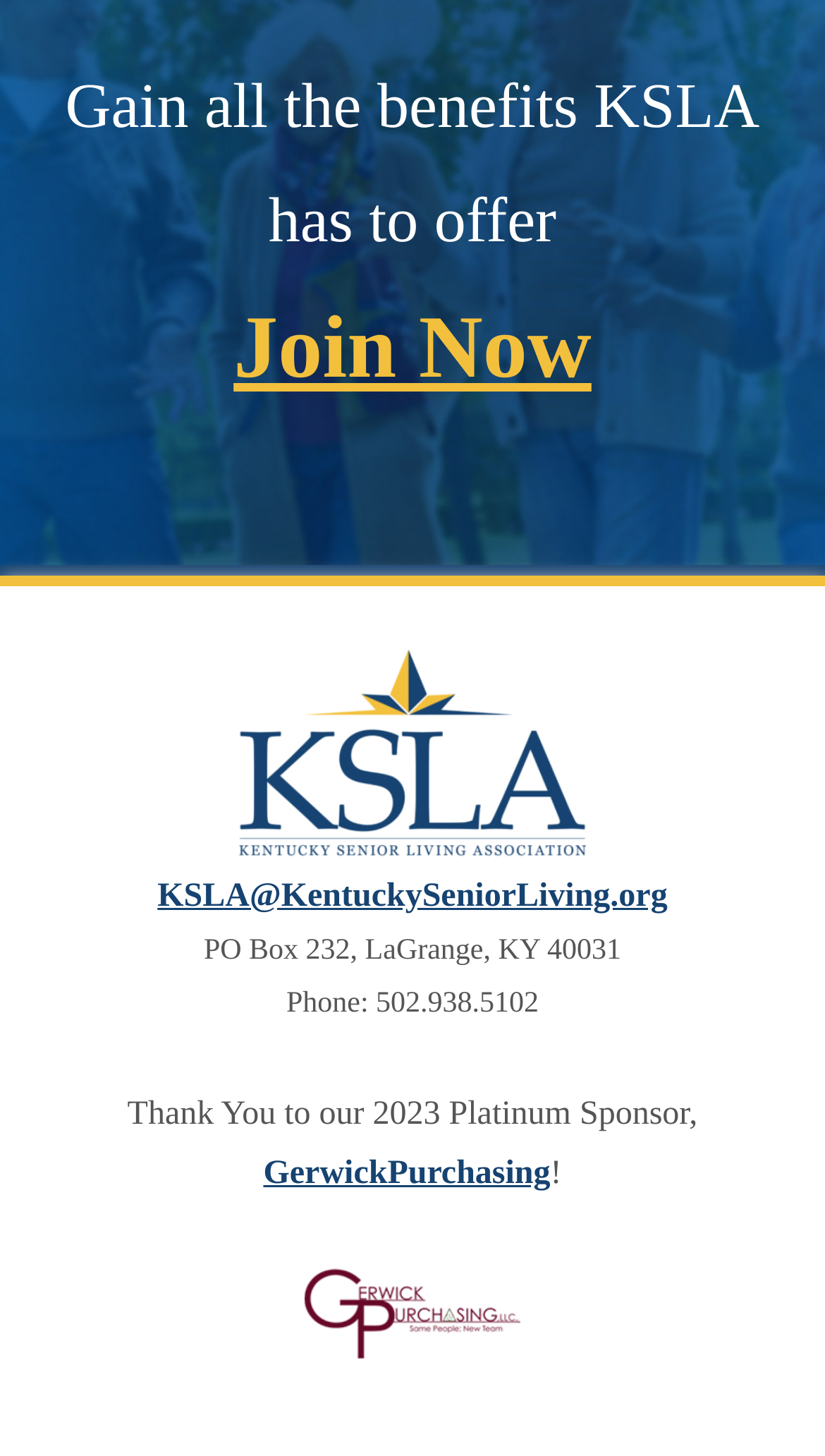Answer the question briefly using a single word or phrase: 
What is the email address to contact KSLA?

KSLA@KentuckySeniorLiving.org